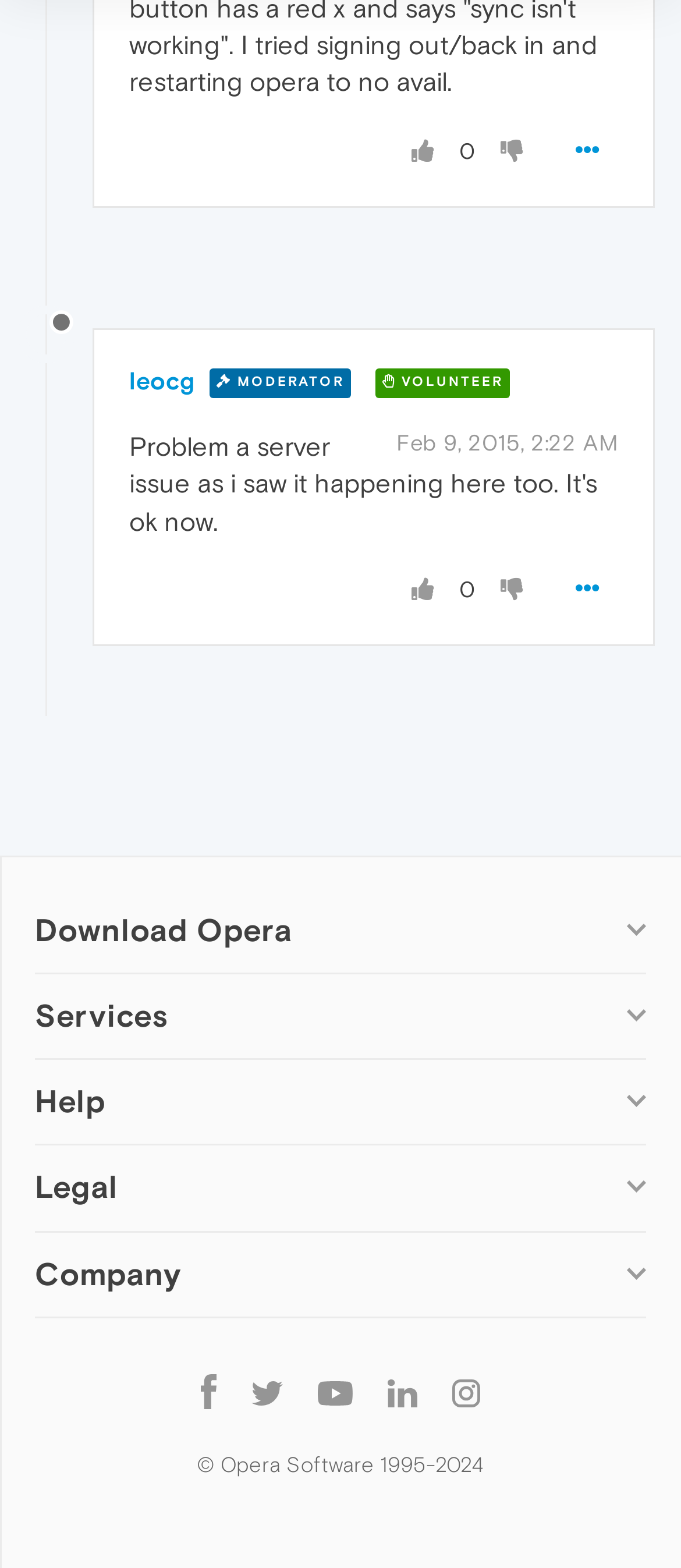Identify the bounding box of the UI element described as follows: "leocg". Provide the coordinates as four float numbers in the range of 0 to 1 [left, top, right, bottom].

[0.19, 0.234, 0.285, 0.251]